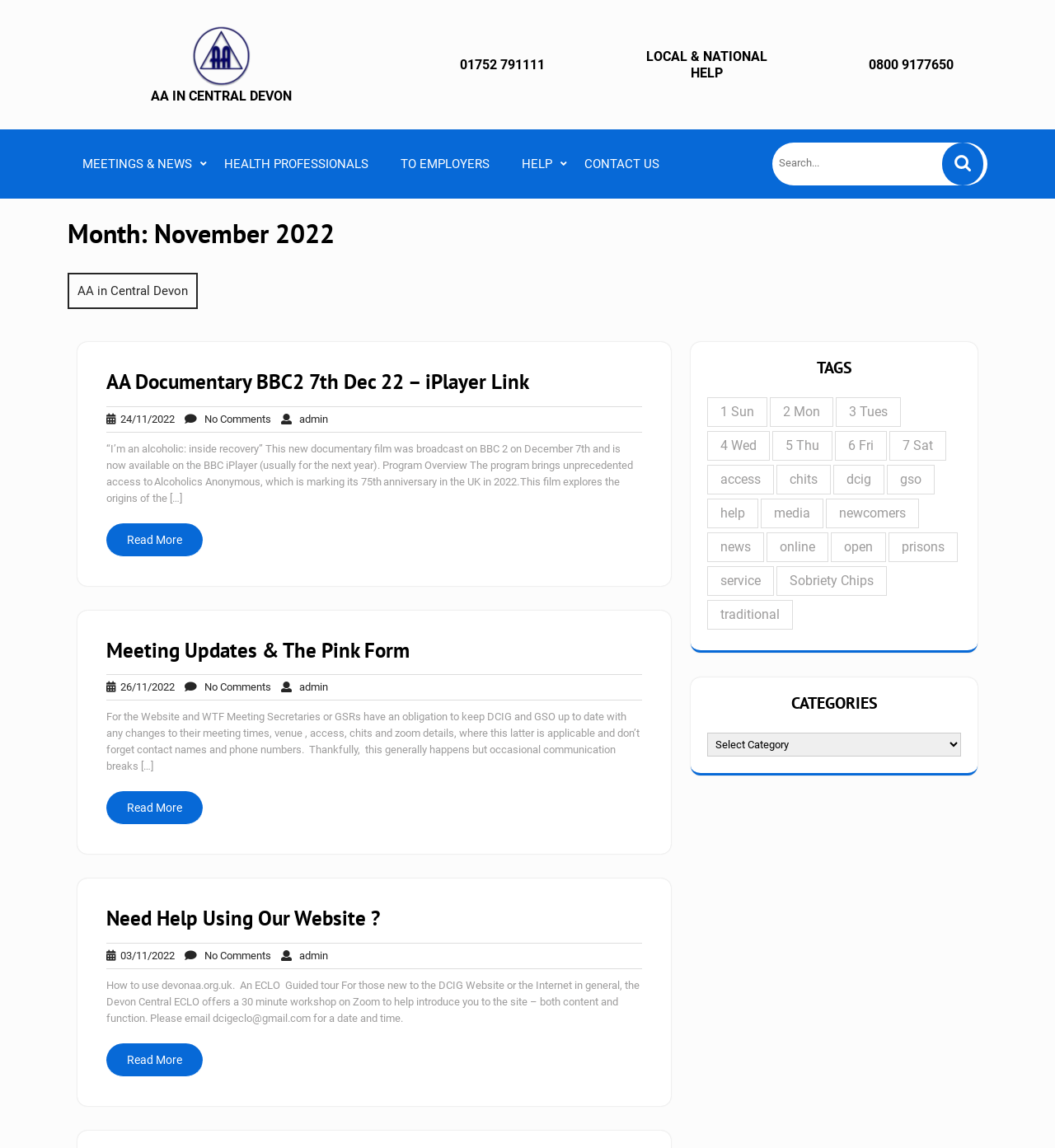How many articles are on this webpage?
Look at the image and respond to the question as thoroughly as possible.

I counted the number of article elements on the webpage, which are [79], [80], and [81]. Each of these elements contains a heading and some text, indicating that they are separate articles.